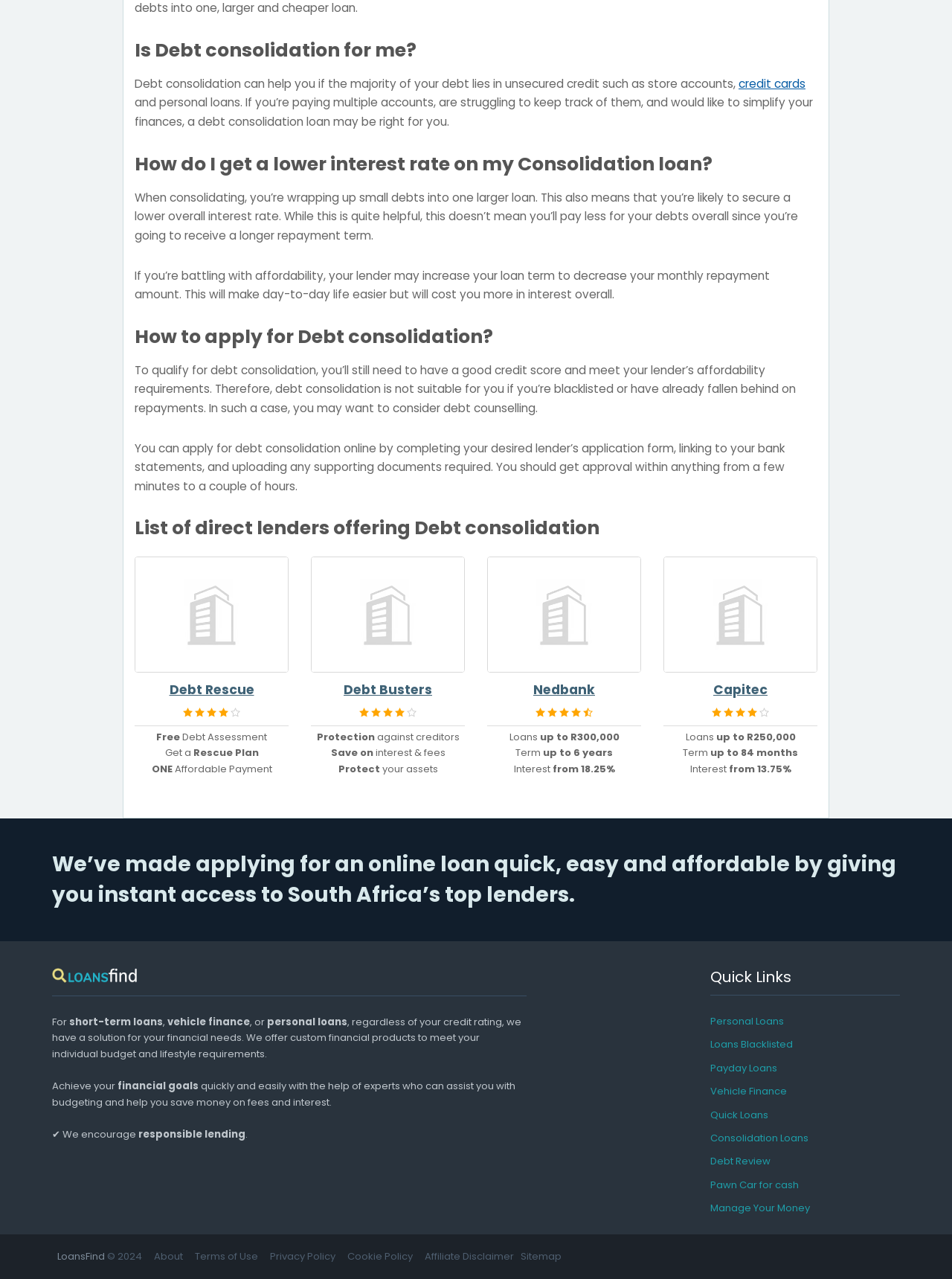Determine the bounding box coordinates for the area that needs to be clicked to fulfill this task: "Learn more about Debt Busters Consolidation loan". The coordinates must be given as four float numbers between 0 and 1, i.e., [left, top, right, bottom].

[0.327, 0.435, 0.488, 0.526]